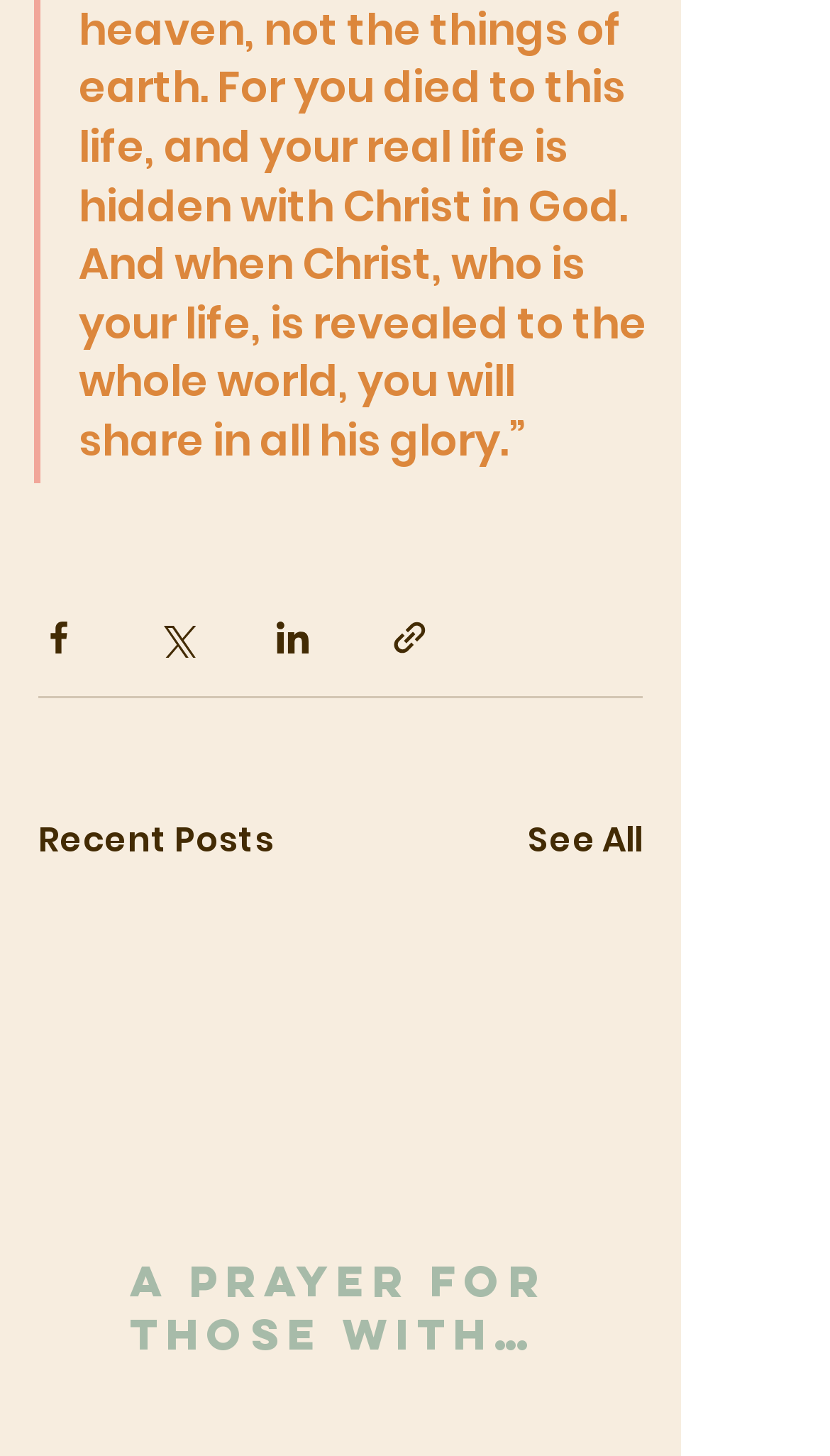Please identify the bounding box coordinates of the clickable region that I should interact with to perform the following instruction: "Go back to top". The coordinates should be expressed as four float numbers between 0 and 1, i.e., [left, top, right, bottom].

None